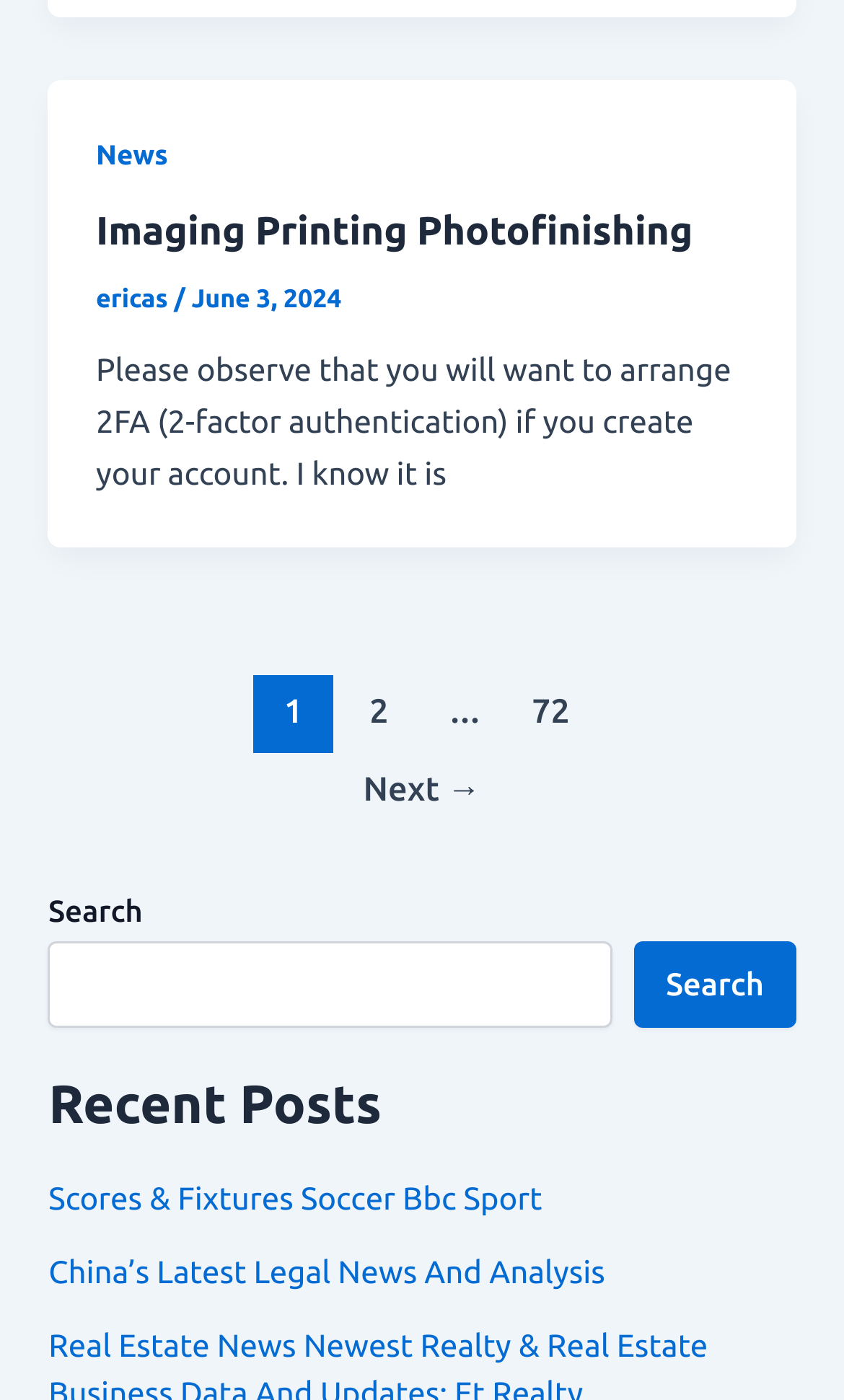Specify the bounding box coordinates for the region that must be clicked to perform the given instruction: "Go to top".

None